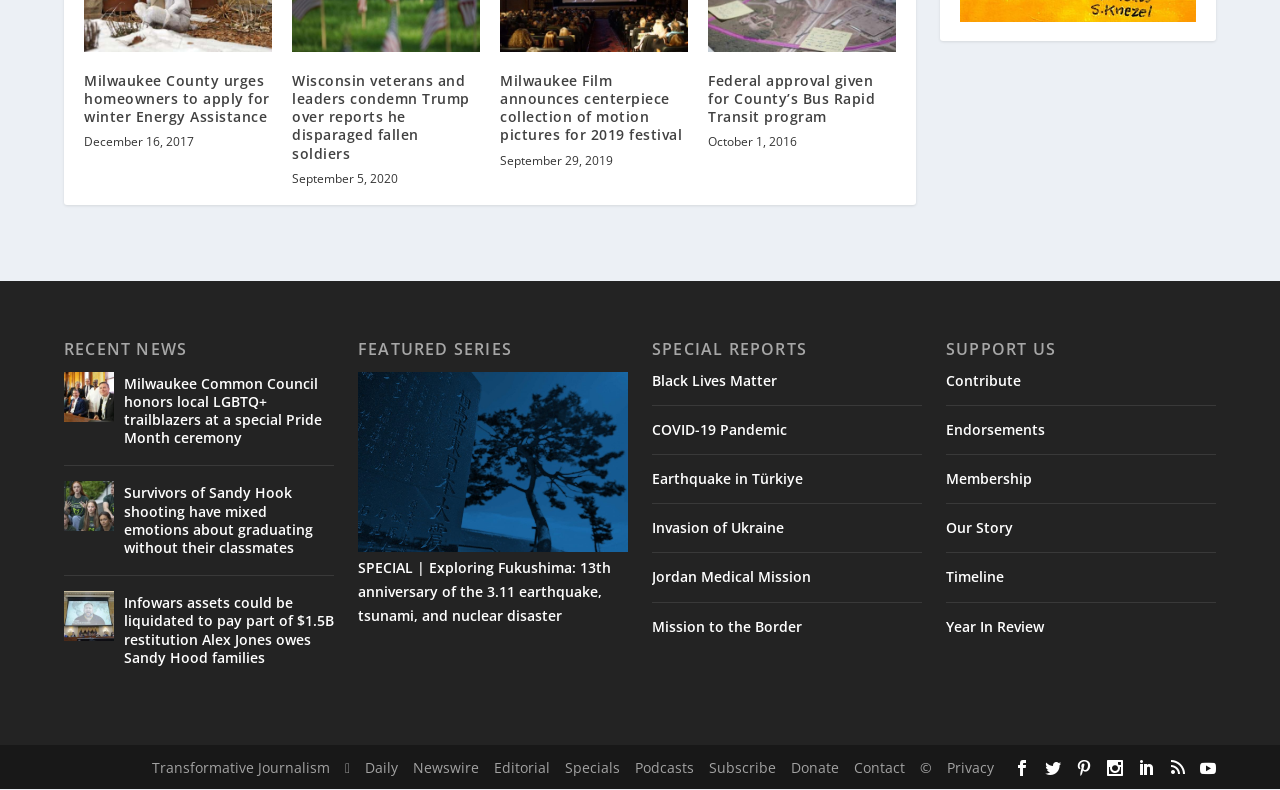Locate the bounding box coordinates of the area where you should click to accomplish the instruction: "Explore Milwaukee Film's 2019 festival centerpiece".

[0.391, 0.073, 0.533, 0.166]